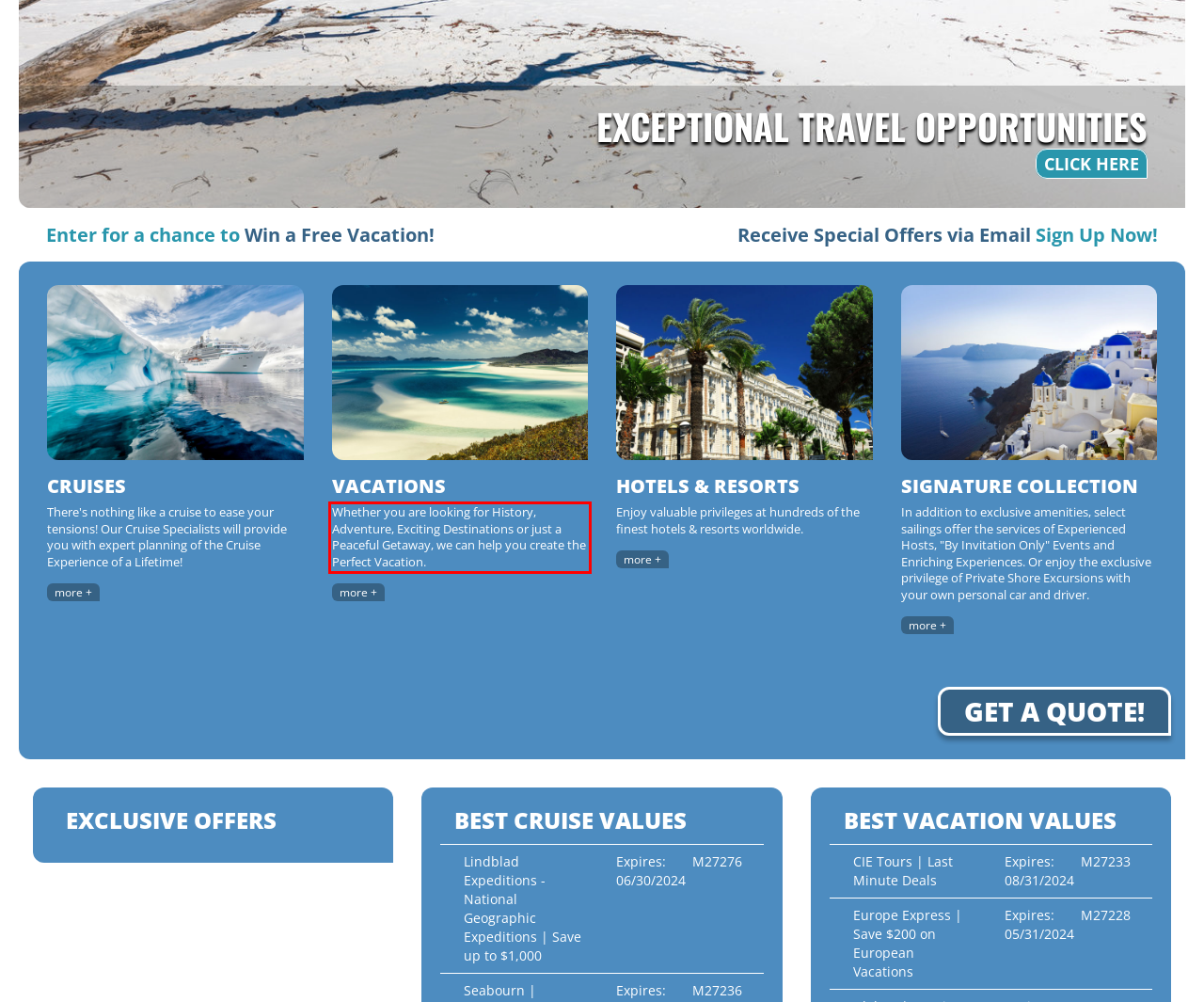Using the provided screenshot of a webpage, recognize and generate the text found within the red rectangle bounding box.

Whether you are looking for History, Adventure, Exciting Destinations or just a Peaceful Getaway, we can help you create the Perfect Vacation.